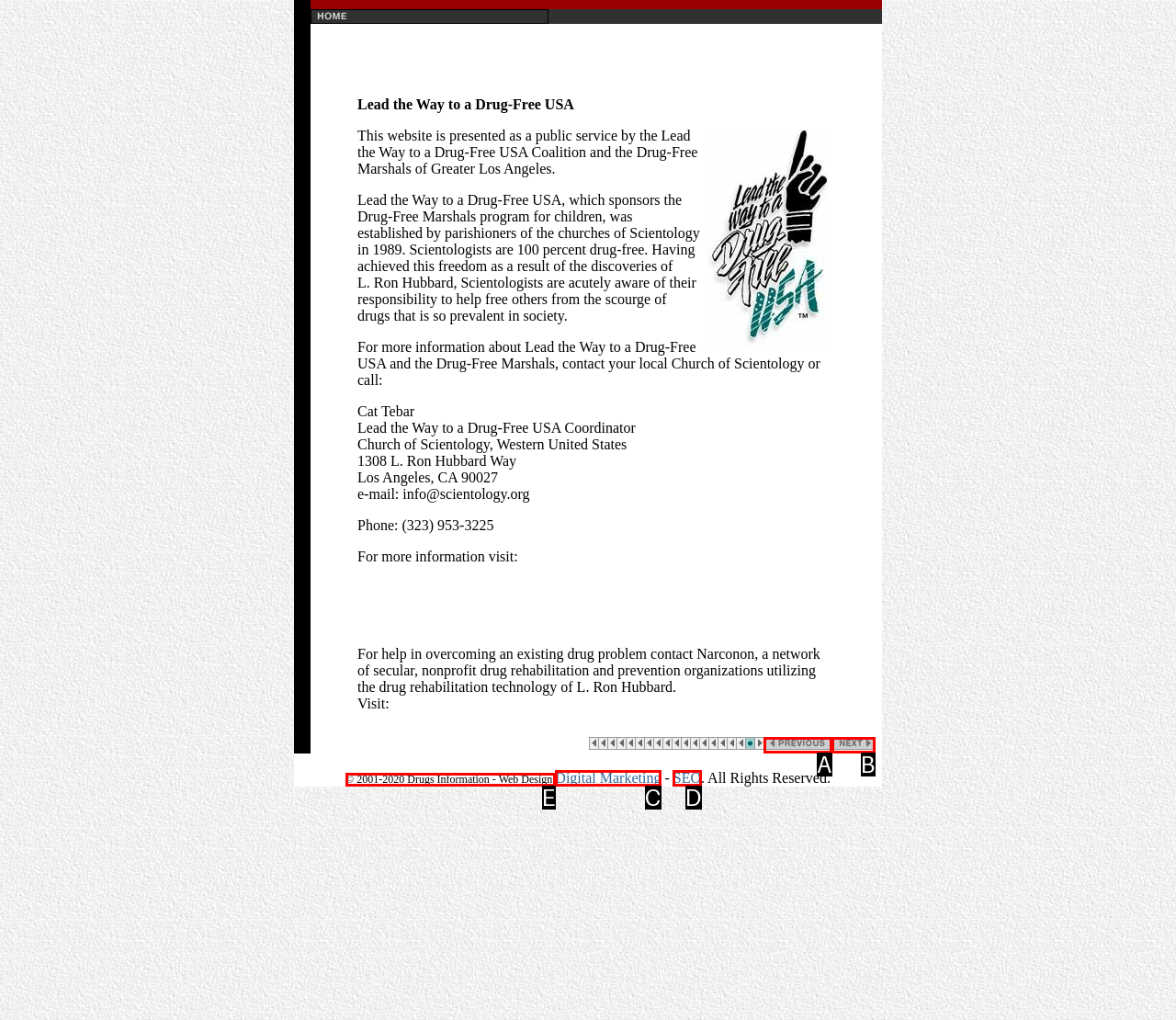Given the element description: alt="Previous", choose the HTML element that aligns with it. Indicate your choice with the corresponding letter.

A